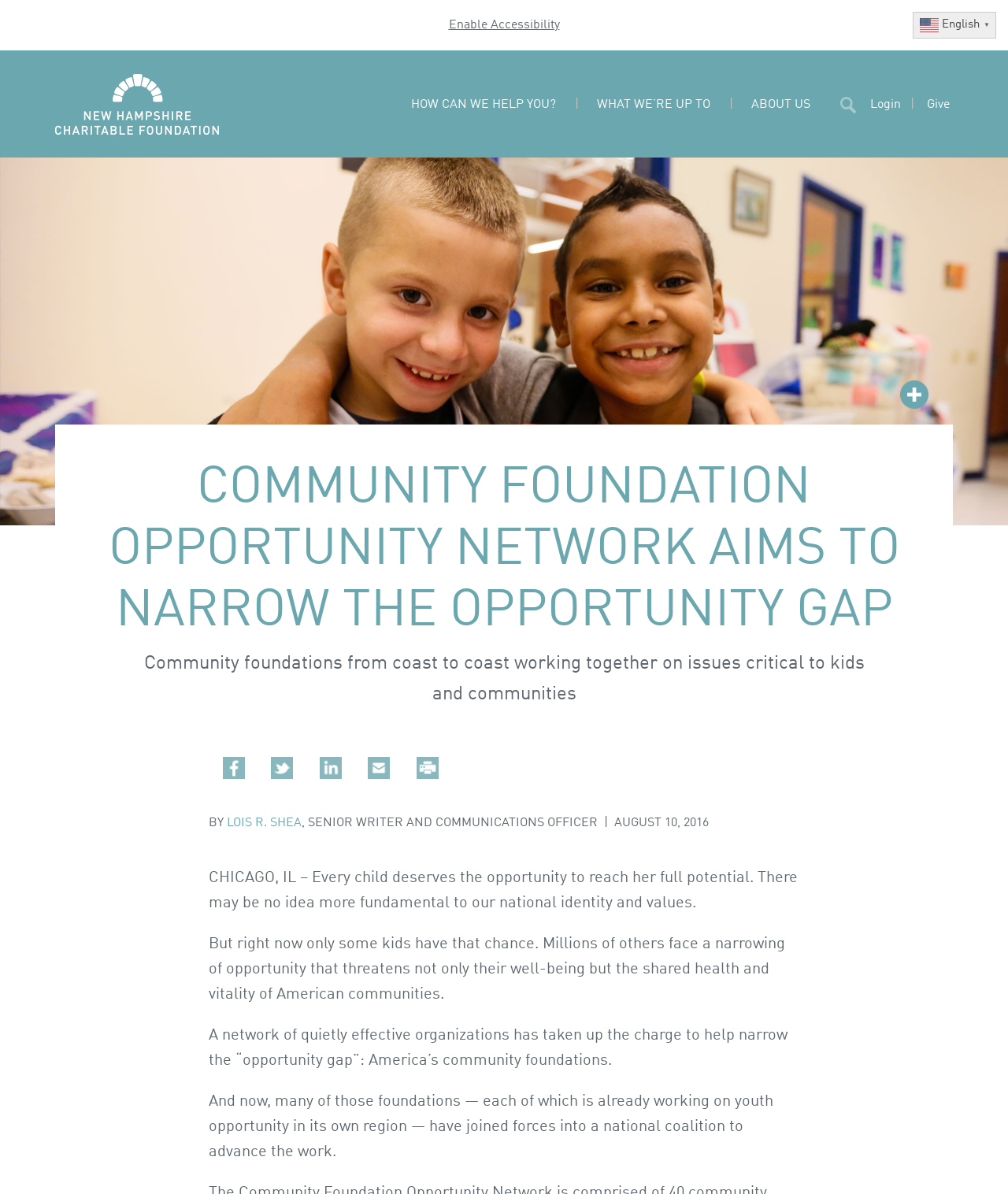Bounding box coordinates should be in the format (top-left x, top-left y, bottom-right x, bottom-right y) and all values should be floating point numbers between 0 and 1. Determine the bounding box coordinate for the UI element described as: How Can We Help You?

[0.397, 0.075, 0.562, 0.099]